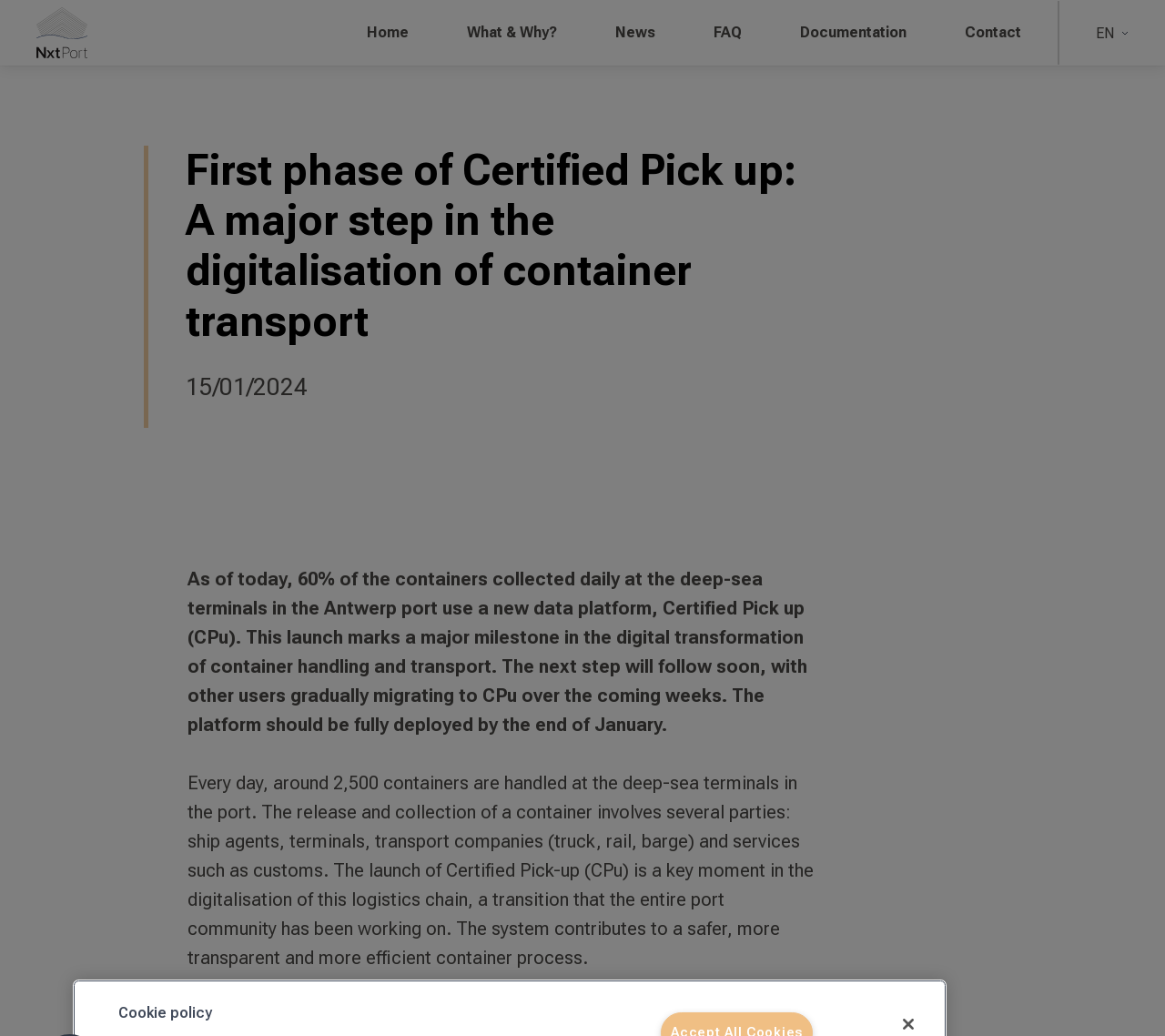Determine the bounding box coordinates of the clickable region to execute the instruction: "open documentation". The coordinates should be four float numbers between 0 and 1, denoted as [left, top, right, bottom].

[0.671, 0.018, 0.794, 0.046]